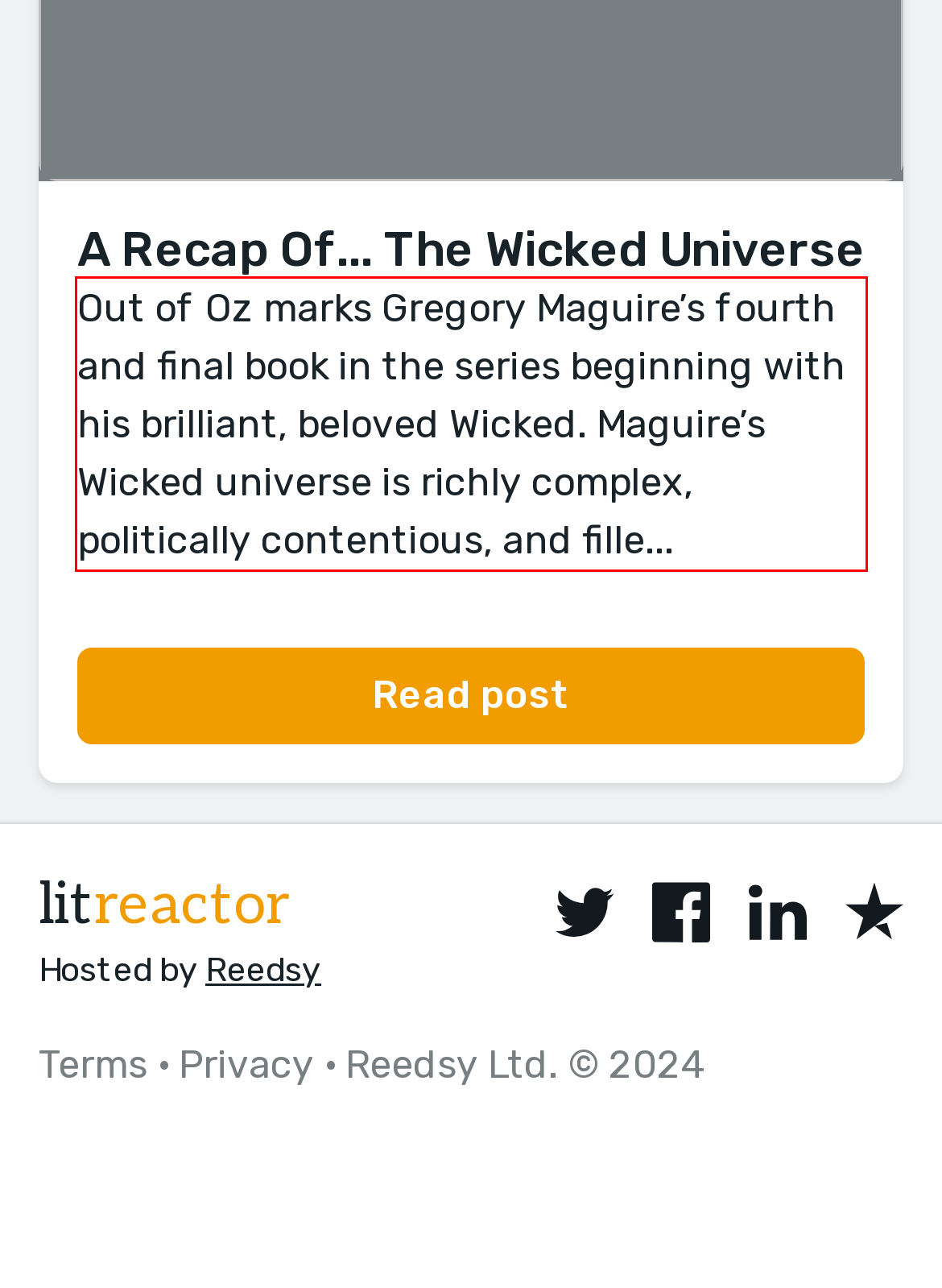You are presented with a screenshot containing a red rectangle. Extract the text found inside this red bounding box.

Out of Oz marks Gregory Maguire’s fourth and final book in the series beginning with his brilliant, beloved Wicked. Maguire’s Wicked universe is richly complex, politically contentious, and fille...